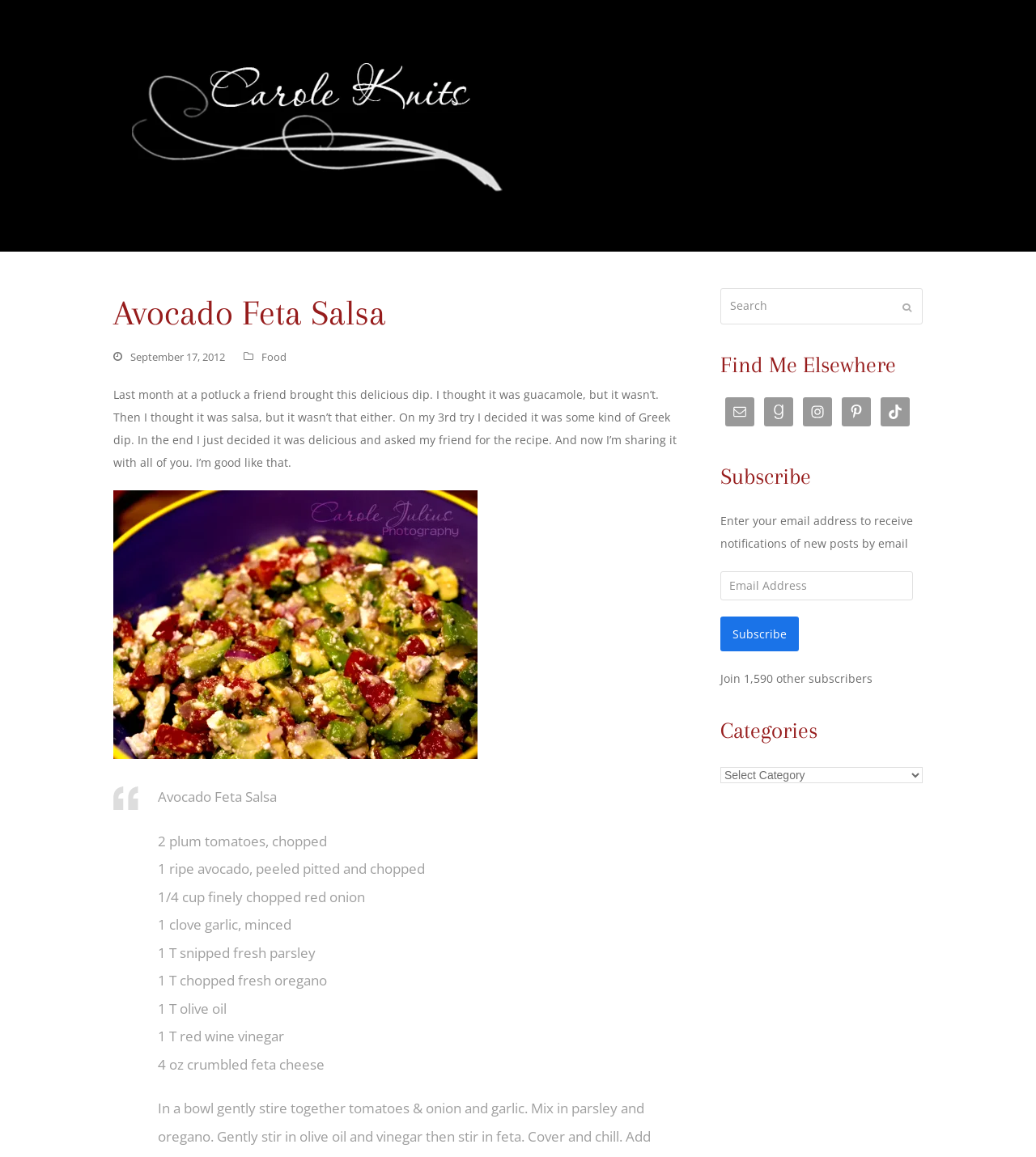What is the purpose of the search box?
Answer the question with a single word or phrase, referring to the image.

To search the blog